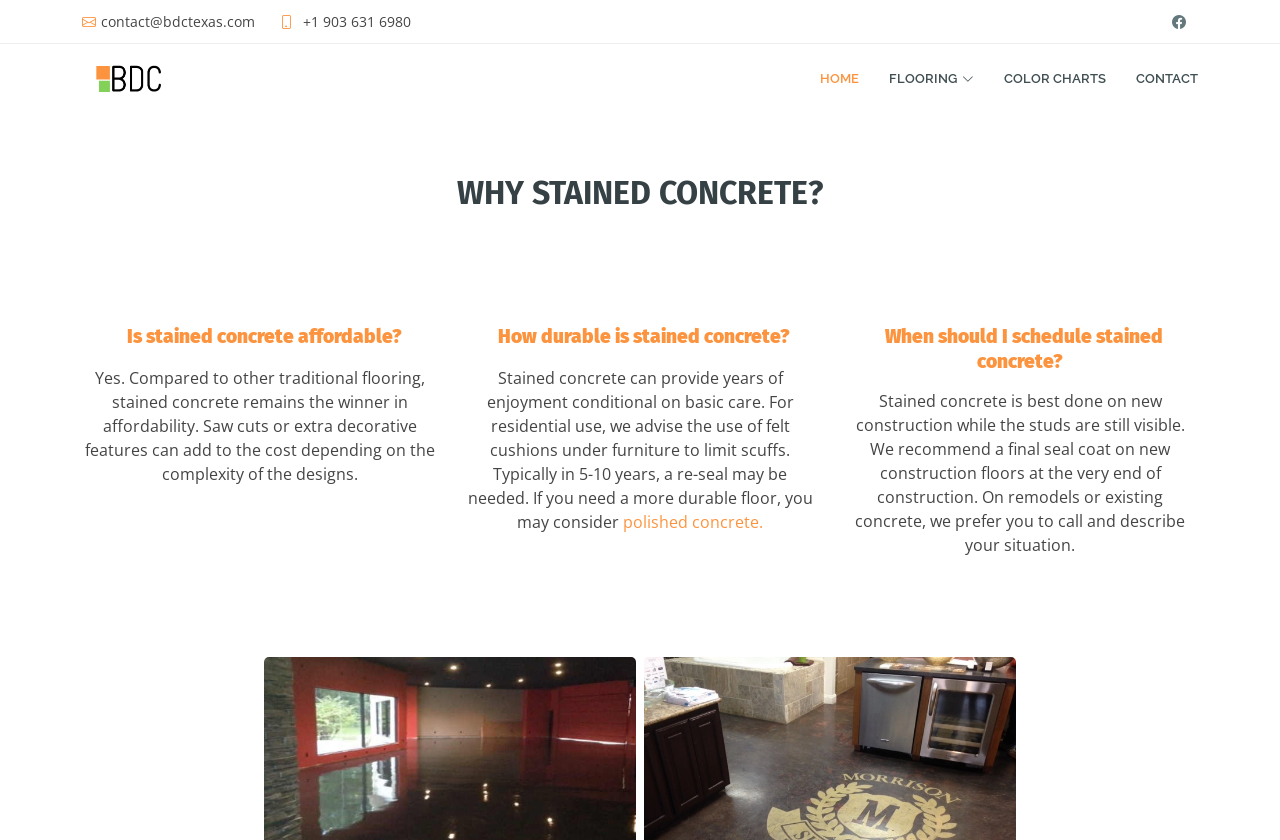Bounding box coordinates are specified in the format (top-left x, top-left y, bottom-right x, bottom-right y). All values are floating point numbers bounded between 0 and 1. Please provide the bounding box coordinate of the region this sentence describes: +1 903 631 6980

[0.233, 0.014, 0.321, 0.037]